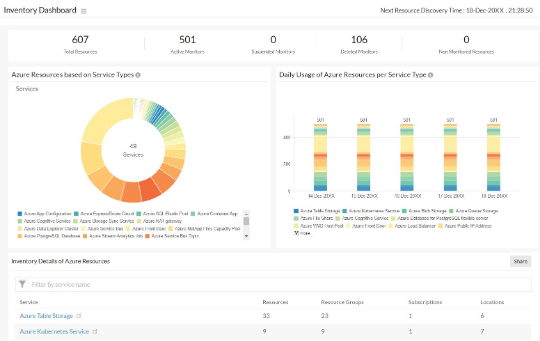With reference to the image, please provide a detailed answer to the following question: What information is provided in the 'Inventory Details of Azure Resources' section?

The 'Inventory Details of Azure Resources' section presents a detailed list of services, including Azure Table Storage and Azure Kubernetes Service, specified by their resource counts, resource groups, subscriptions, and locations, providing users with a comprehensive overview of their Azure resources.